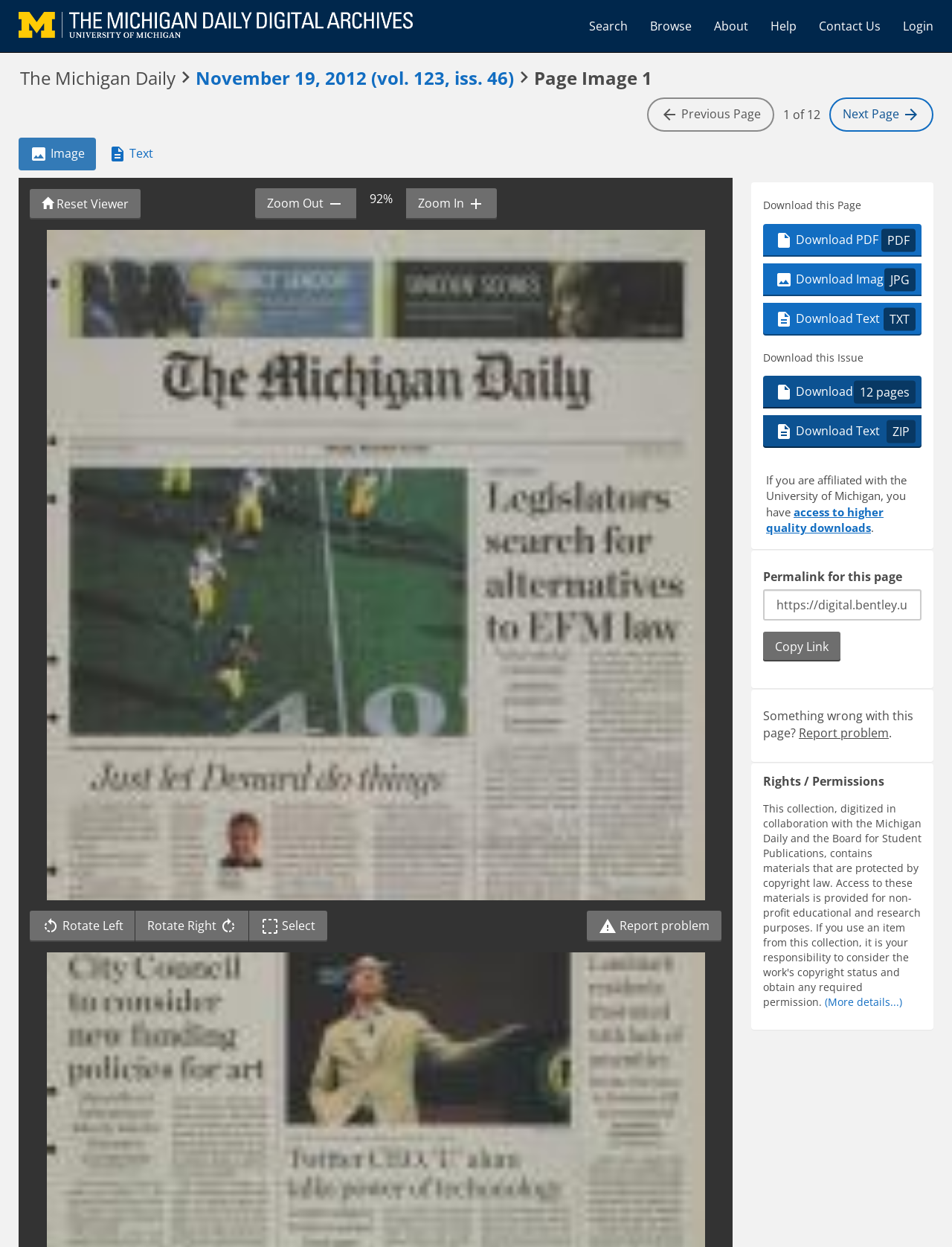Pinpoint the bounding box coordinates of the area that must be clicked to complete this instruction: "Browse the publications".

[0.671, 0.006, 0.738, 0.036]